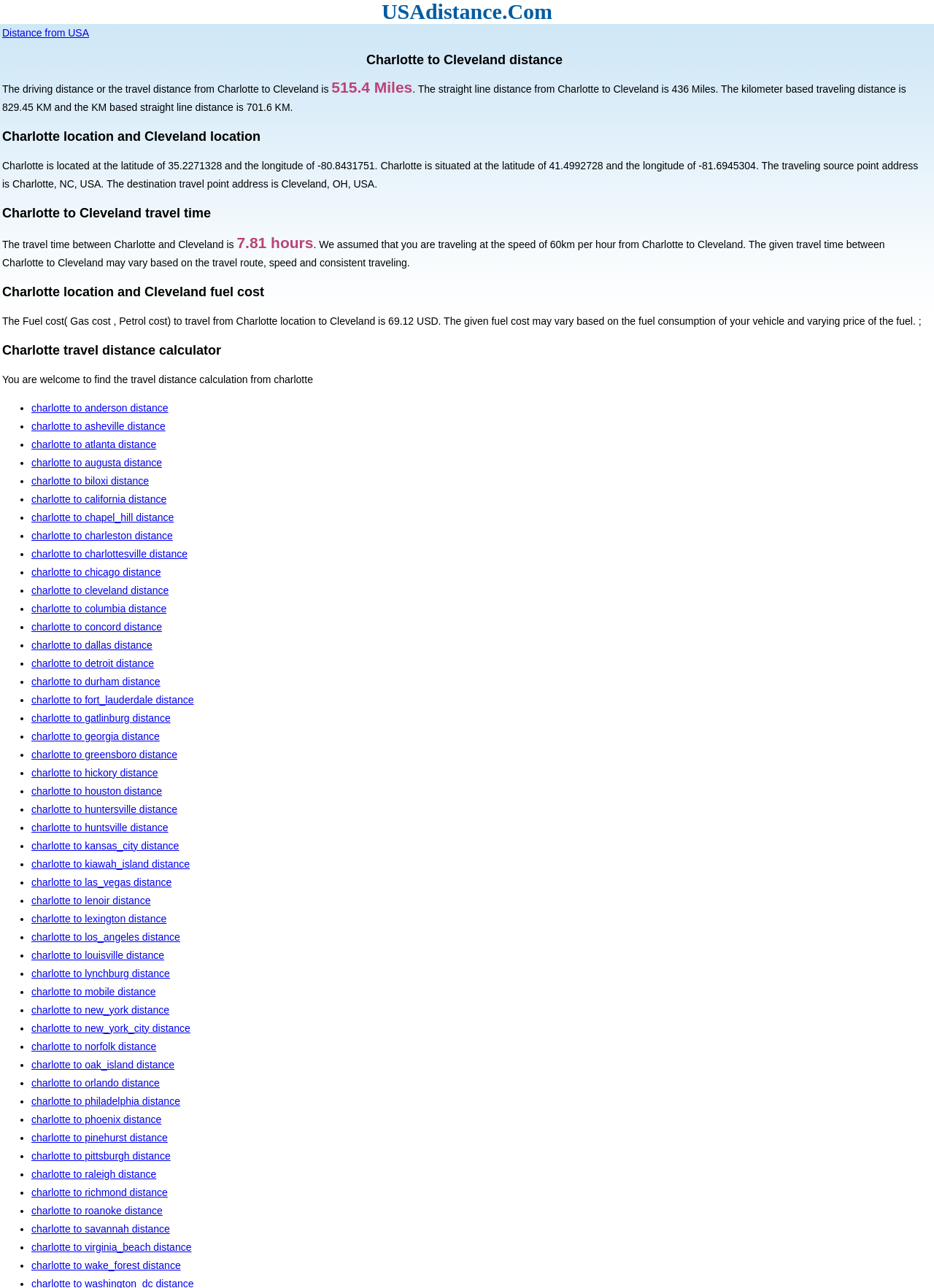Answer in one word or a short phrase: 
What is the straight line distance from Charlotte to Cleveland?

436 Miles